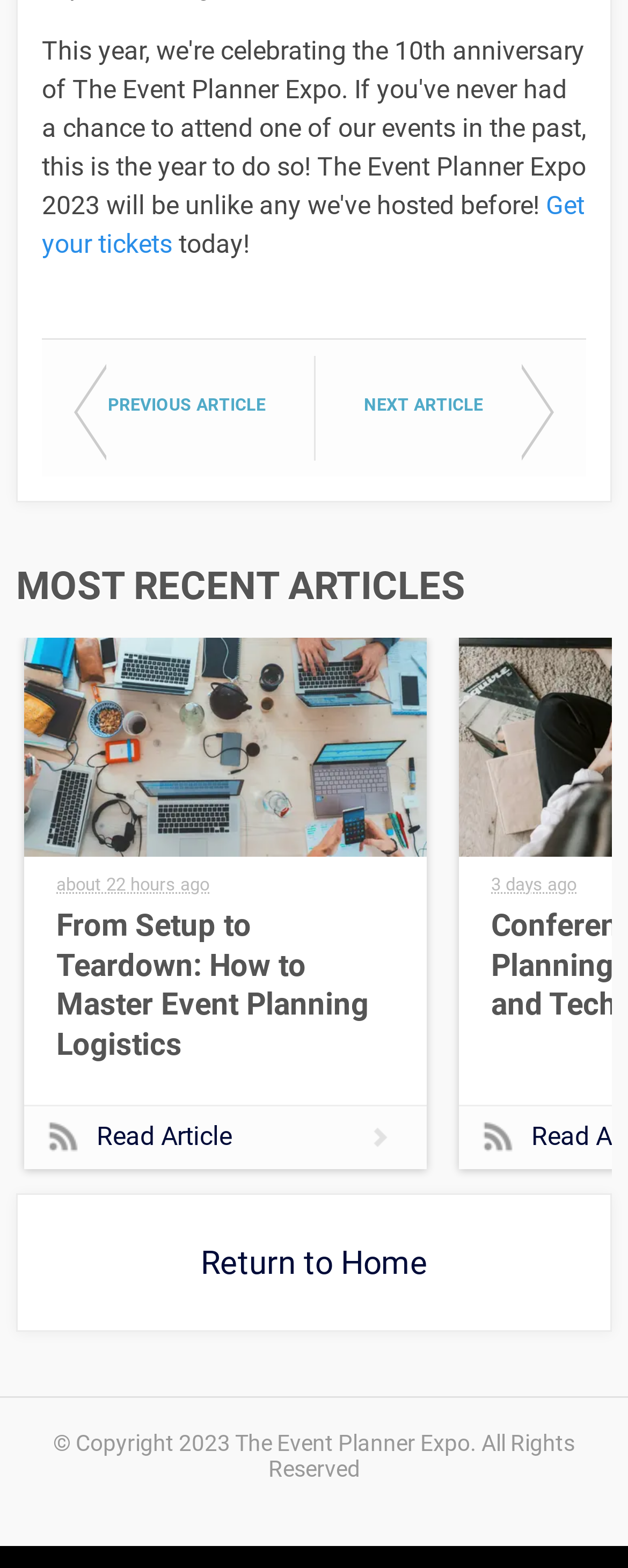Using the information from the screenshot, answer the following question thoroughly:
What is the topic of the article with the image?

I found an image element with the description 'From Setup to Teardown: How to Master Event Planning Logistics' at coordinates [0.038, 0.407, 0.679, 0.546]. This suggests that the article is about event planning logistics.